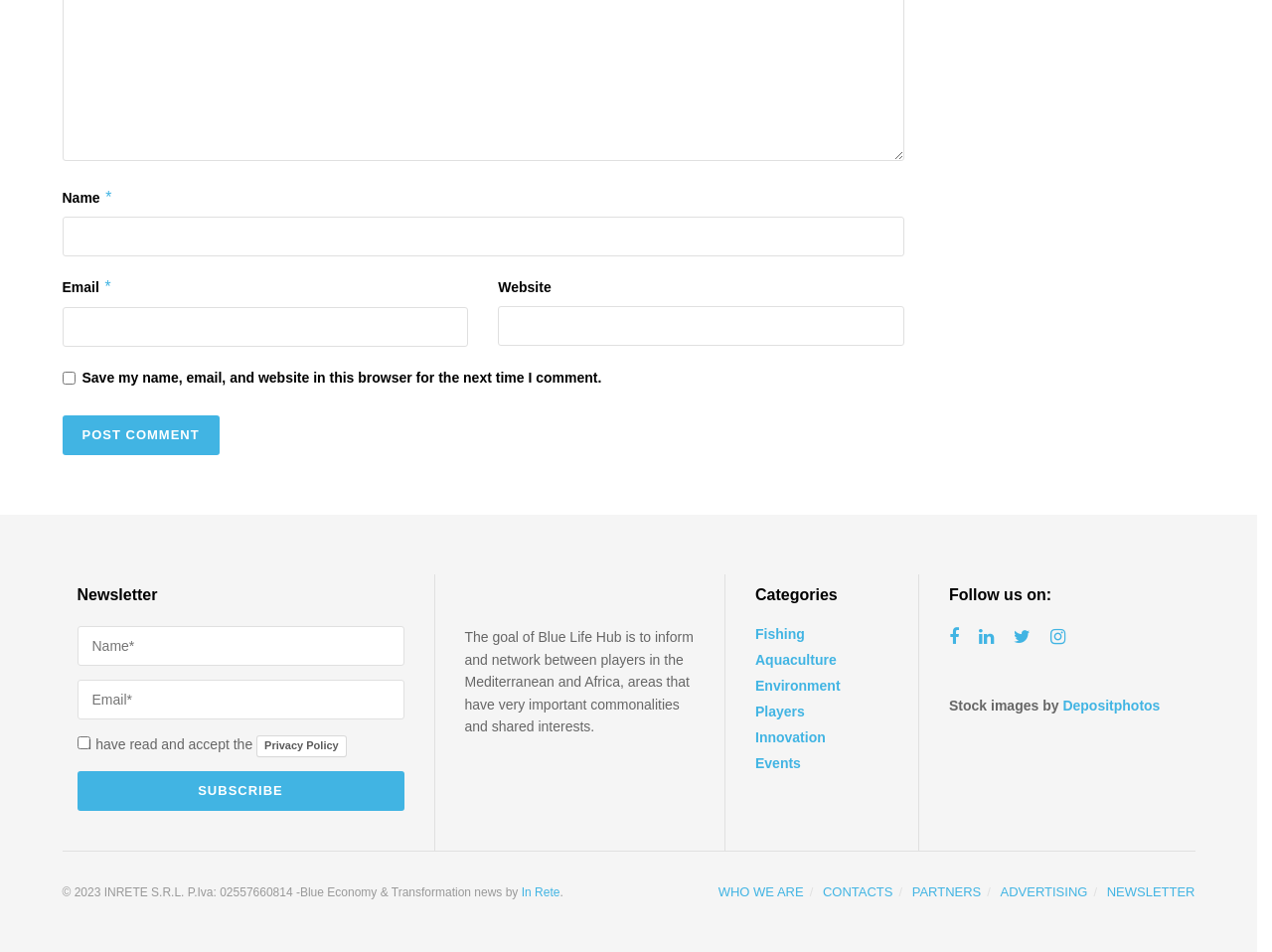Extract the bounding box coordinates for the UI element described as: "Players".

[0.594, 0.735, 0.633, 0.752]